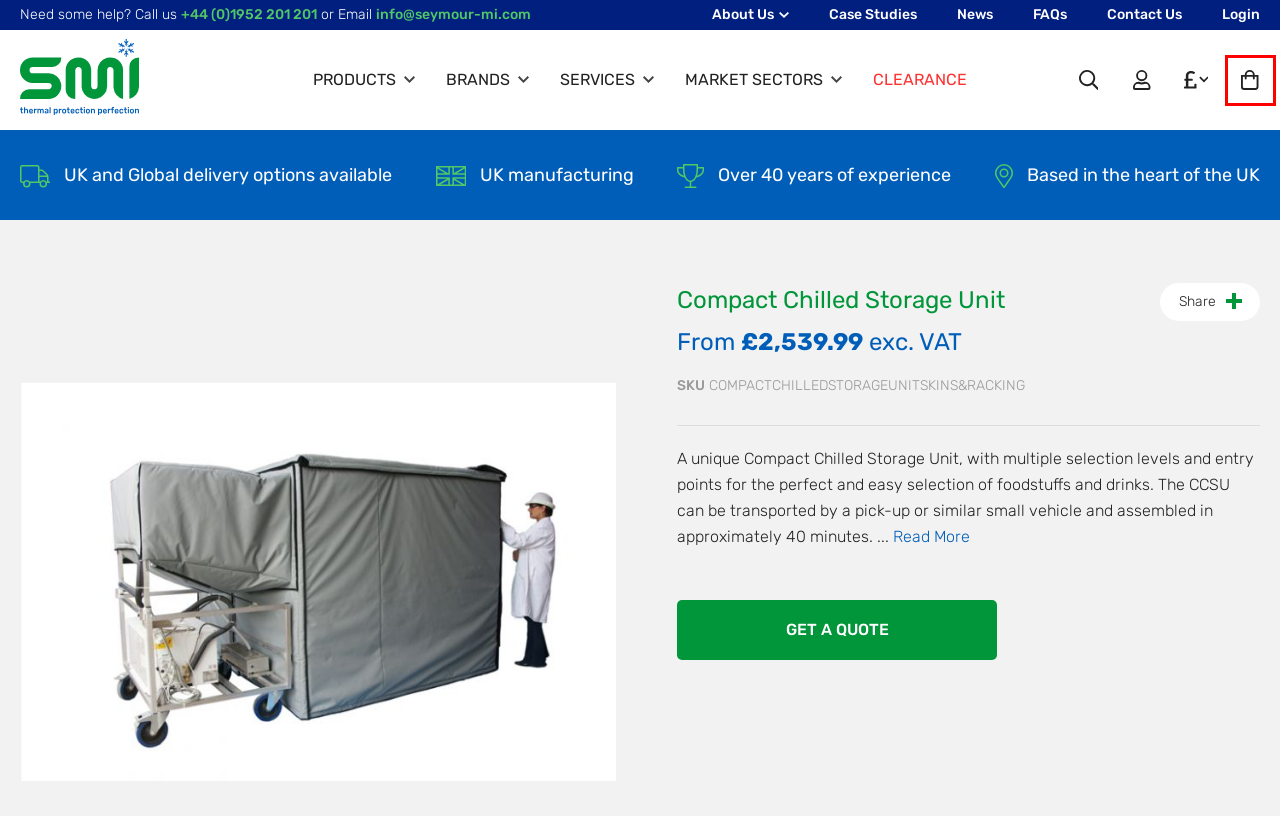Examine the screenshot of the webpage, which includes a red bounding box around an element. Choose the best matching webpage description for the page that will be displayed after clicking the element inside the red bounding box. Here are the candidates:
A. Shopping Basket
B. Products
C. FAQs
D. Contact Us
E. Cold Room PVC Strip Curtains | Kills 99% of all Germs
F. Seymour Curtains | Seymour Manufacturing International
G. Clearance
H. Case Studies

A